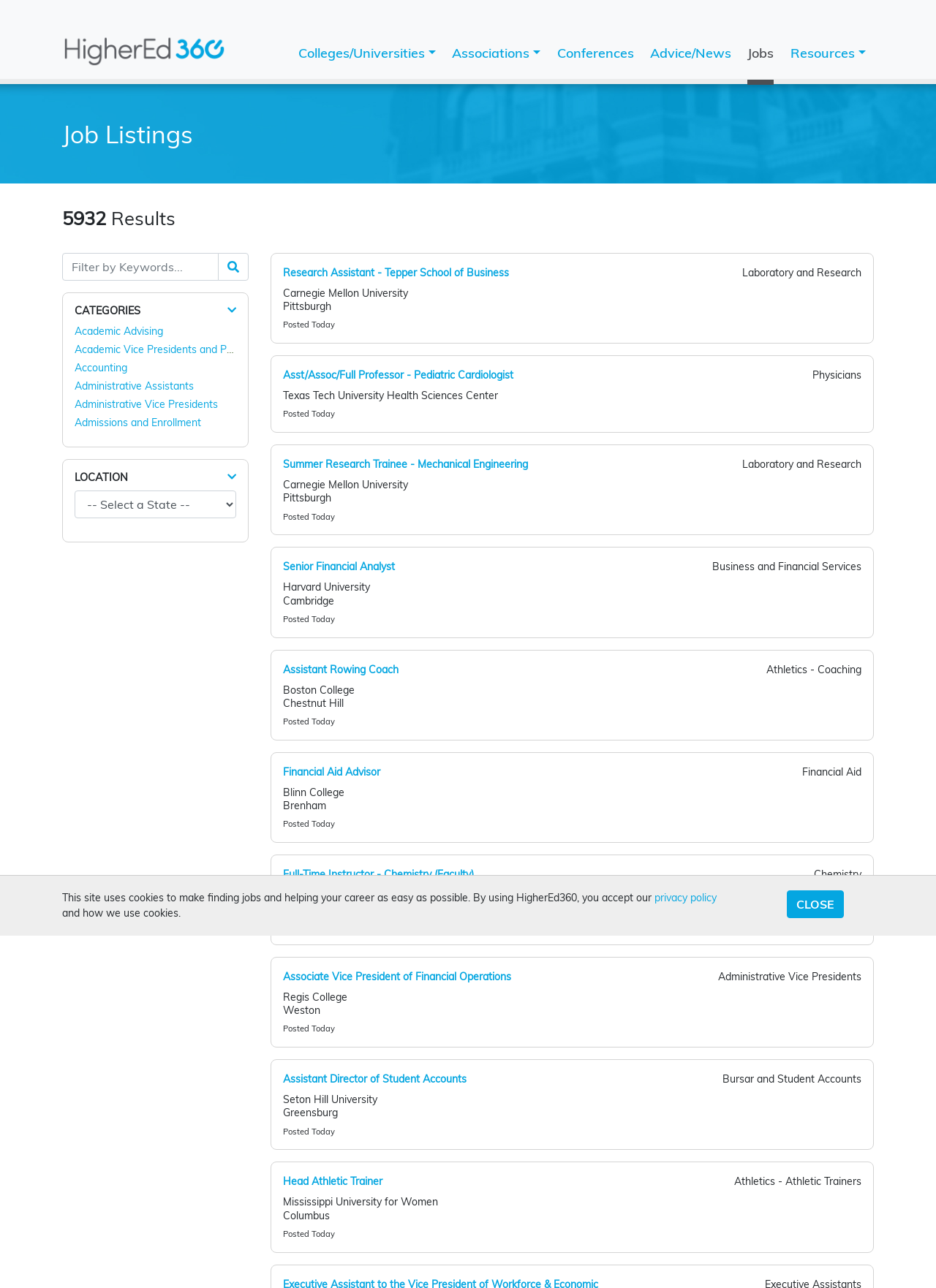Can you give a detailed response to the following question using the information from the image? How many job listings are there?

The number of job listings can be found in the heading below the 'Job Listings' title, which says '5932 Results'.